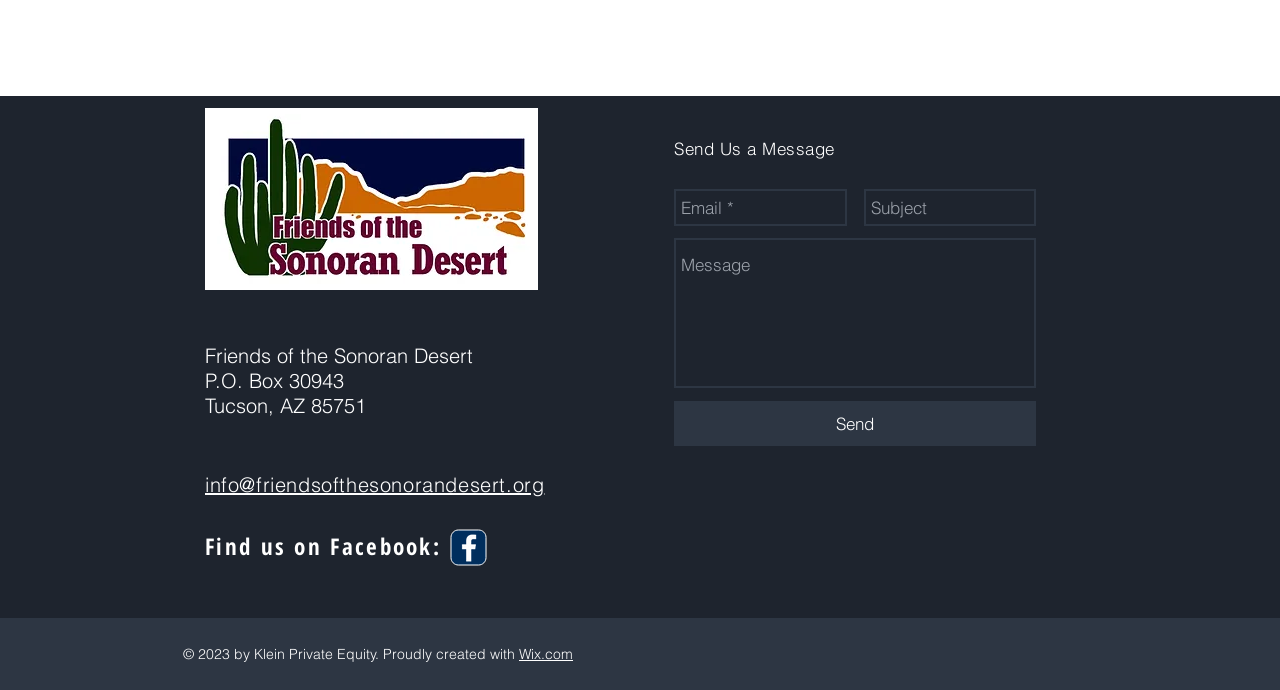Highlight the bounding box of the UI element that corresponds to this description: "aria-label="Subject" name="subject" placeholder="Subject"".

[0.675, 0.07, 0.809, 0.123]